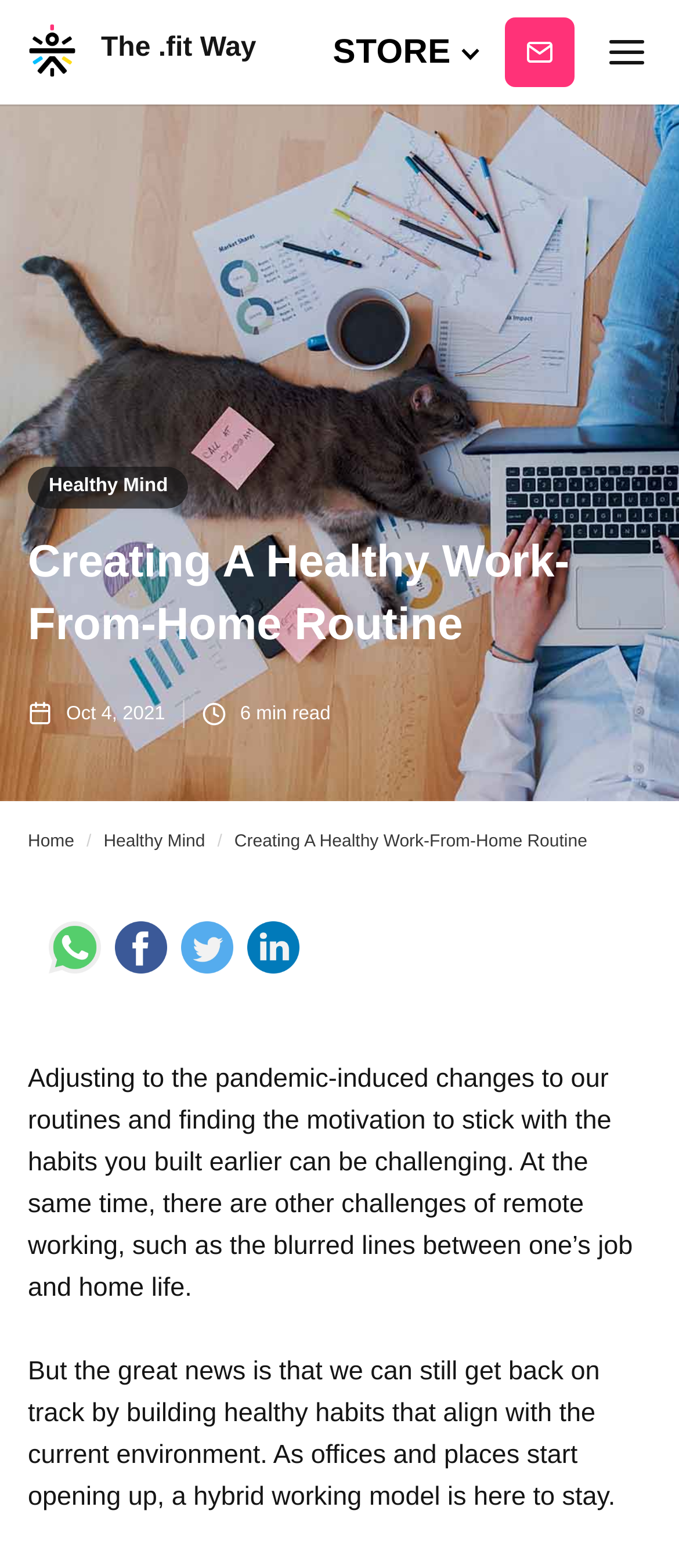What is the date of the article?
Look at the image and answer the question using a single word or phrase.

Oct 4, 2021